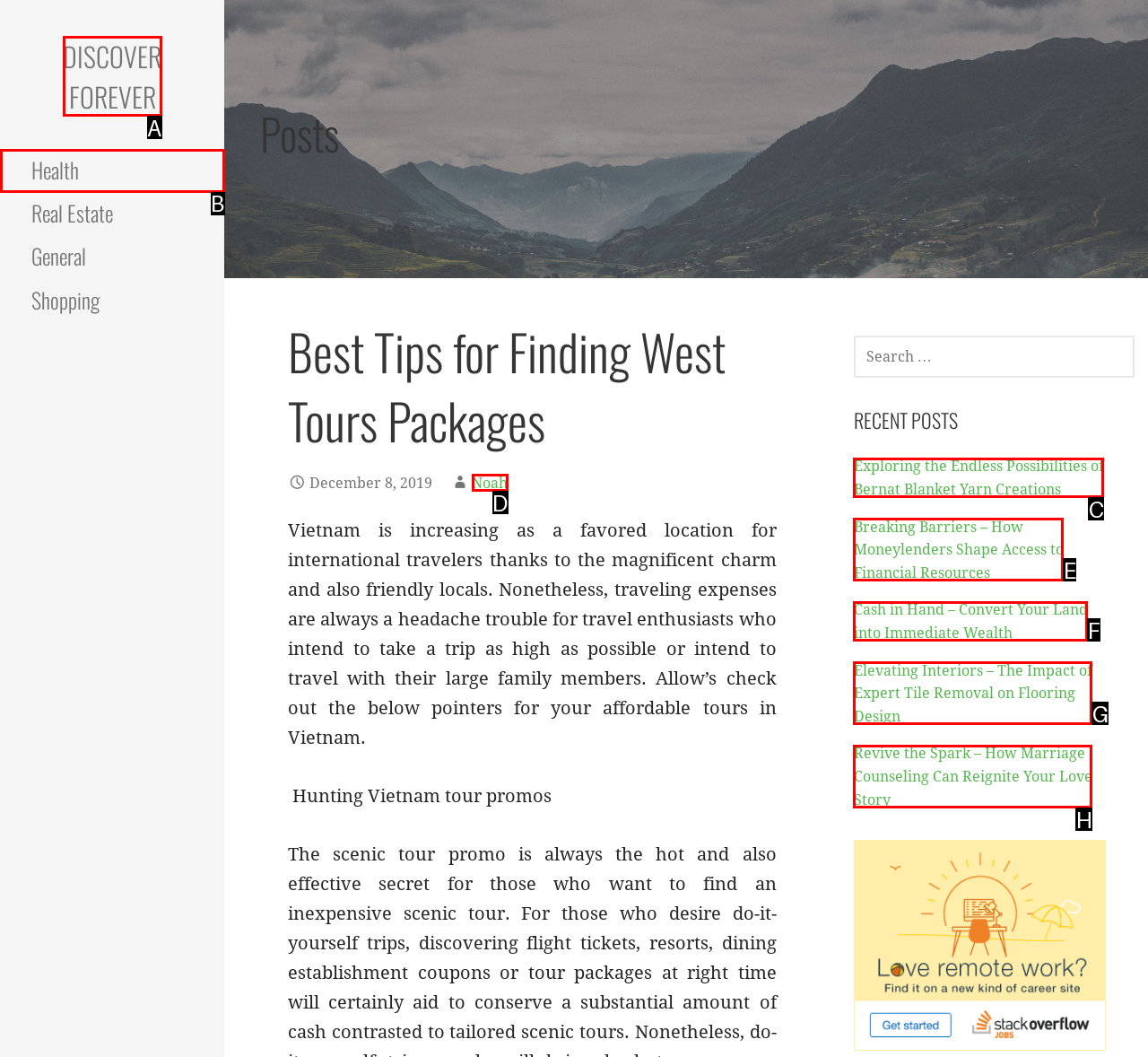Tell me which one HTML element I should click to complete the following task: Click on the 'DISCOVER FOREVER' link
Answer with the option's letter from the given choices directly.

A